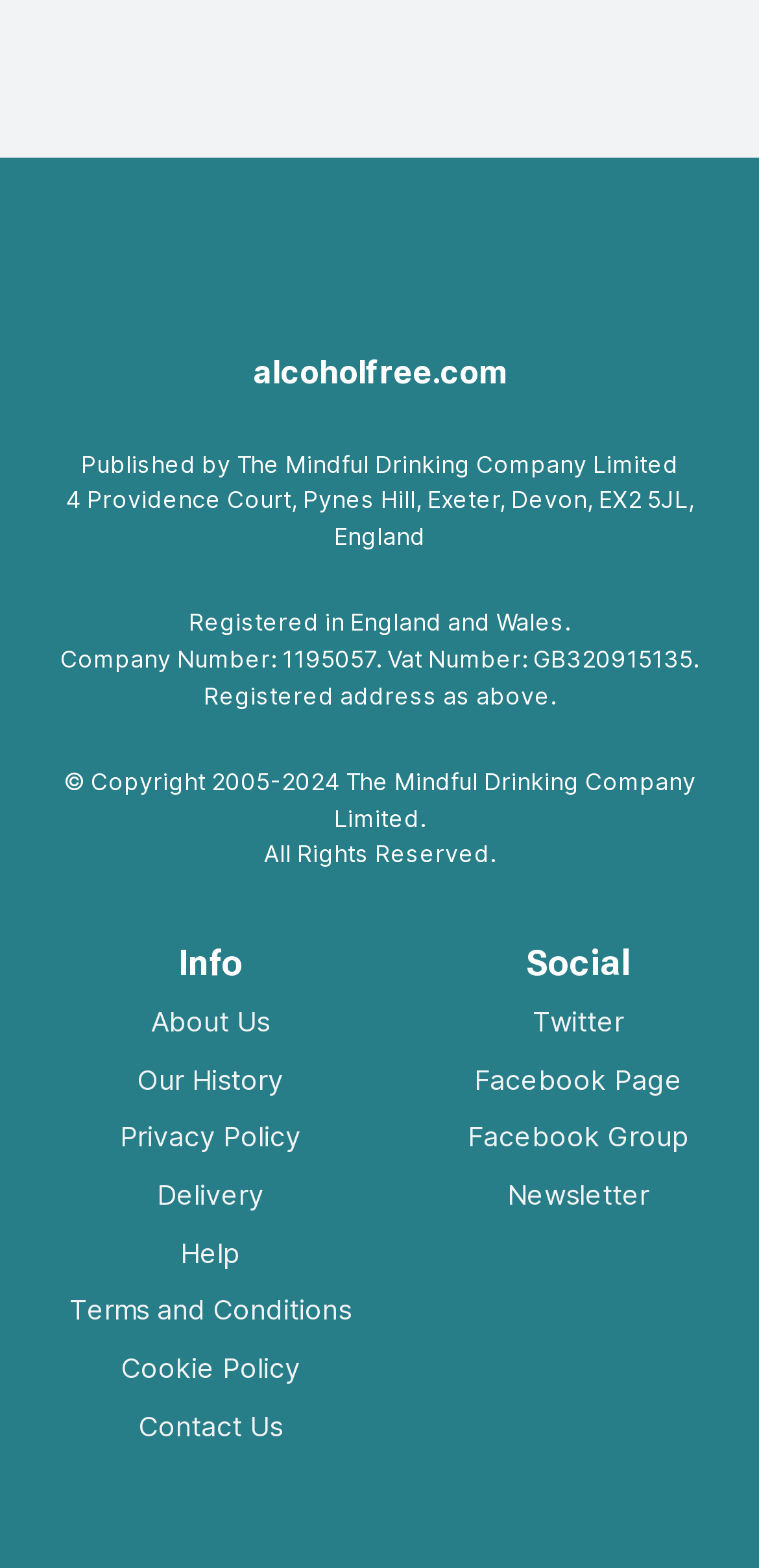Find the bounding box coordinates of the element I should click to carry out the following instruction: "read Privacy Policy".

[0.092, 0.712, 0.463, 0.738]